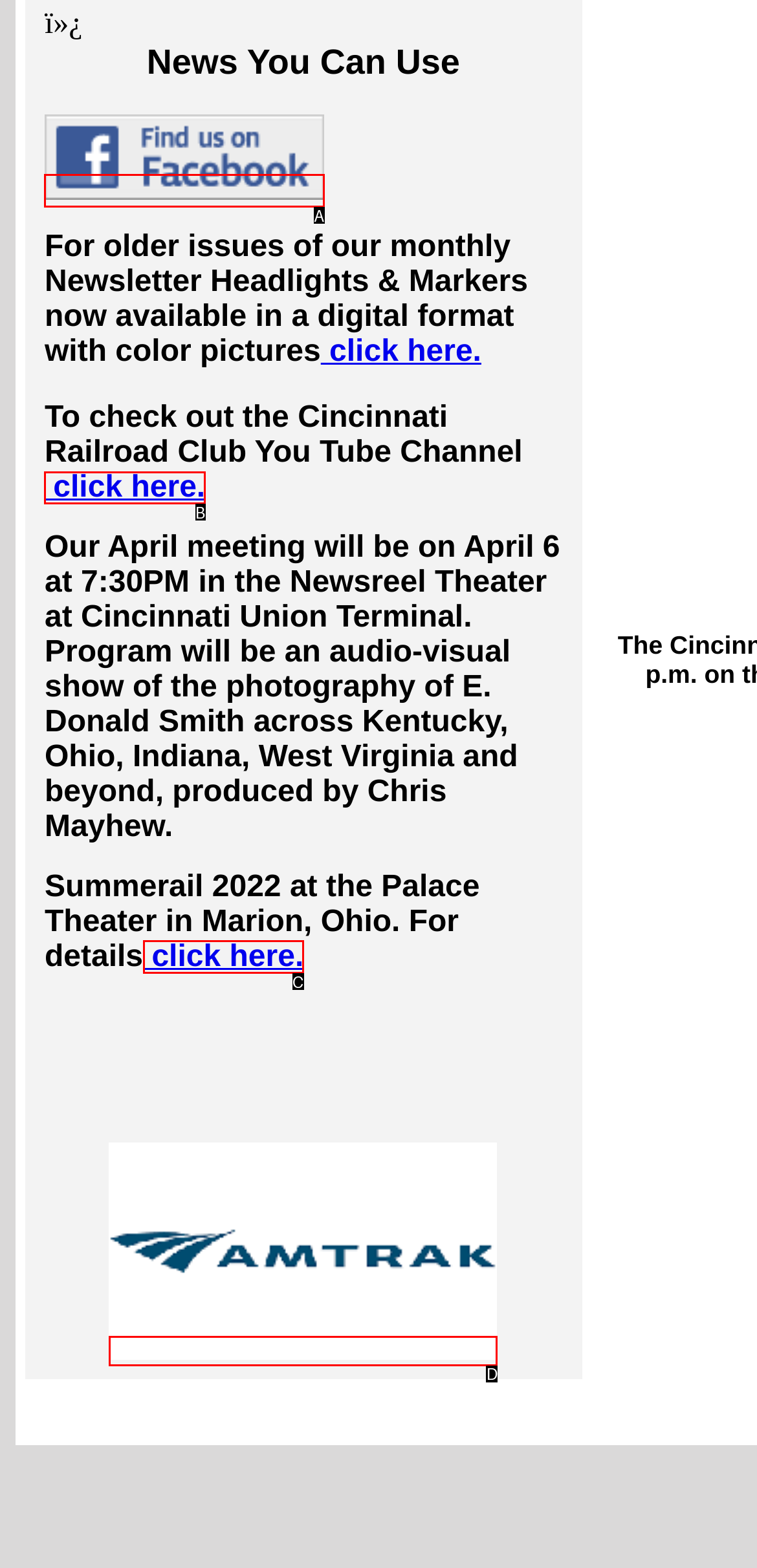Match the following description to a UI element: aria-label="Share article"
Provide the letter of the matching option directly.

None